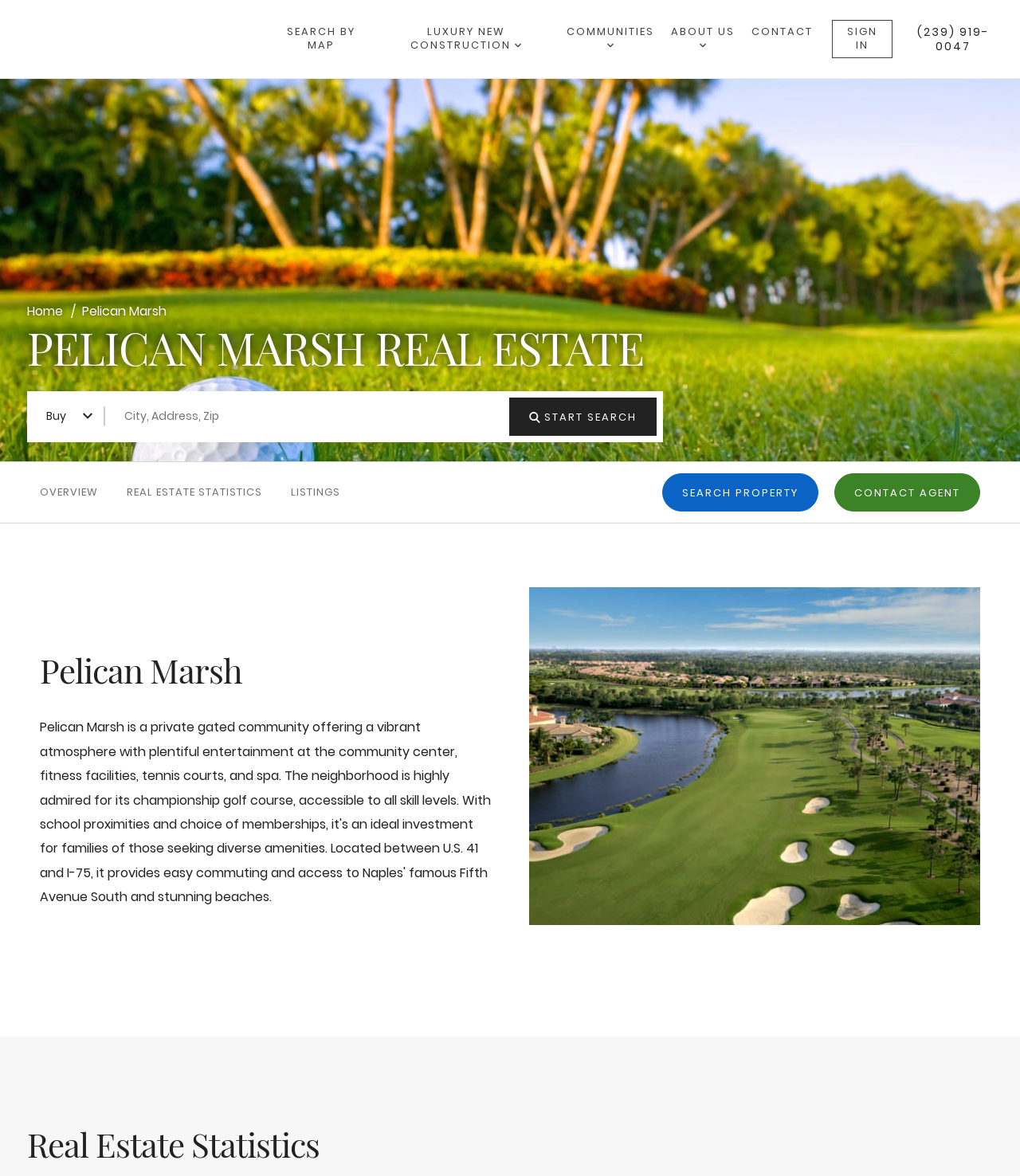Given the element description, predict the bounding box coordinates in the format (top-left x, top-left y, bottom-right x, bottom-right y). Make sure all values are between 0 and 1. Here is the element description: Contact Agent

[0.818, 0.402, 0.961, 0.435]